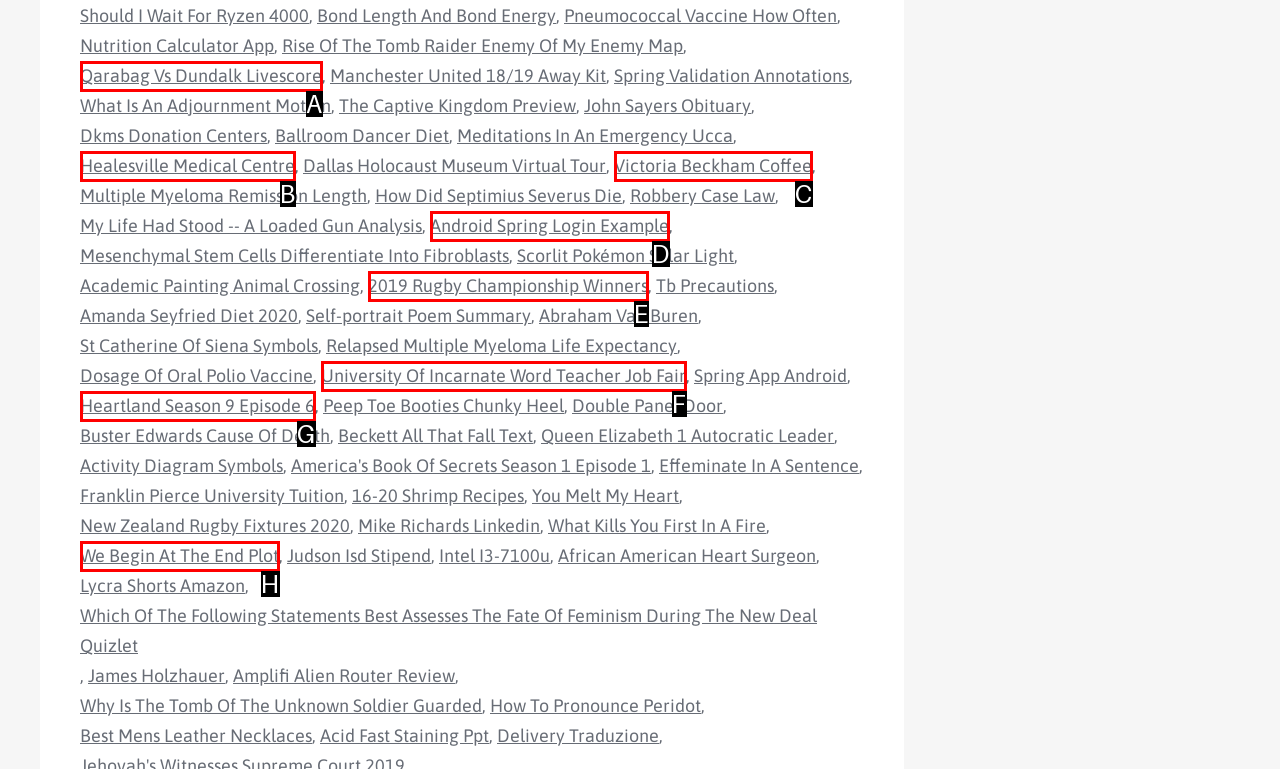Identify the letter corresponding to the UI element that matches this description: Healesville Medical Centre
Answer using only the letter from the provided options.

B